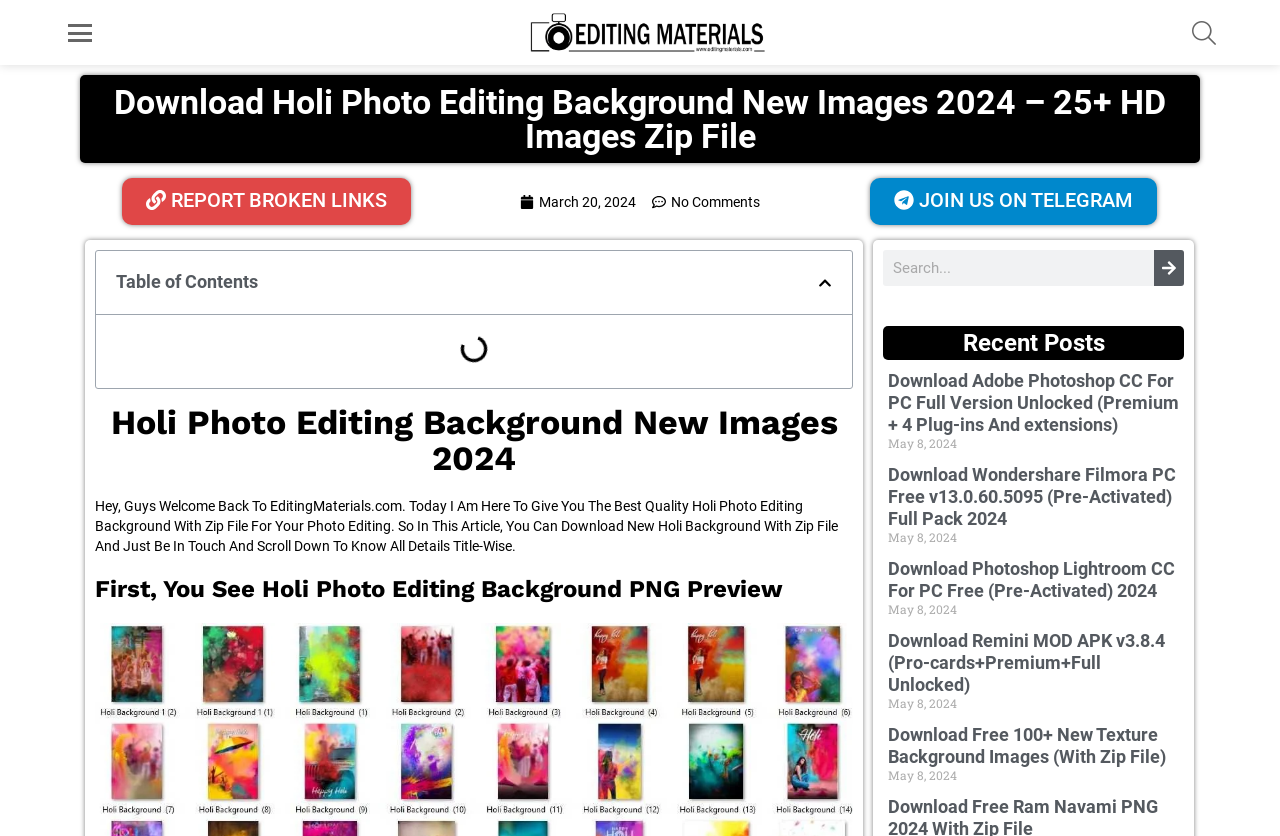Please specify the bounding box coordinates of the element that should be clicked to execute the given instruction: 'Download 'Holi Photo Editing Background New Images 2024 – 25+ HD Images Zip File''. Ensure the coordinates are four float numbers between 0 and 1, expressed as [left, top, right, bottom].

[0.062, 0.102, 0.938, 0.183]